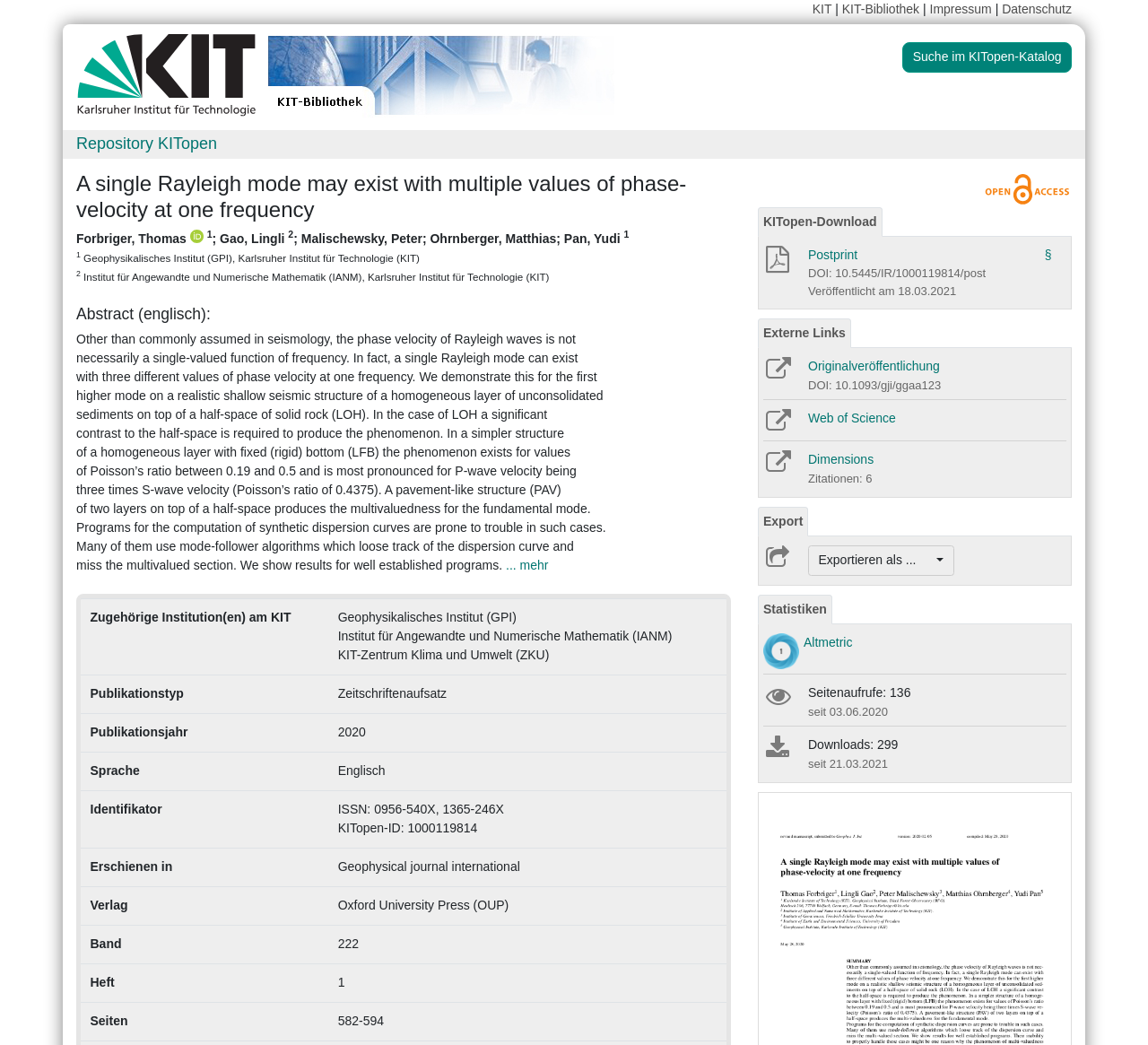Determine the main text heading of the webpage and provide its content.

A single Rayleigh mode may exist with multiple values of phase-velocity at one frequency